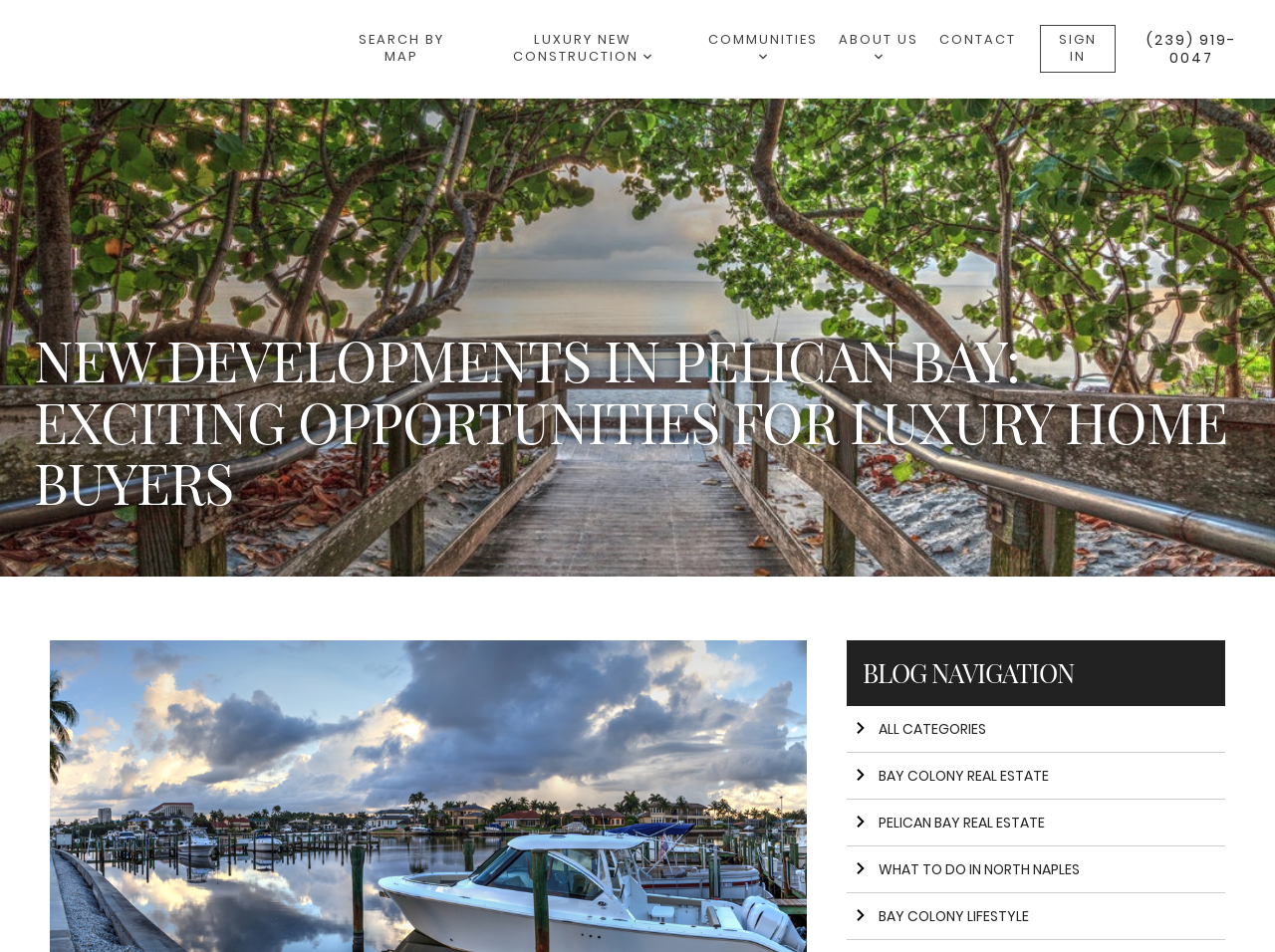Determine the bounding box coordinates for the element that should be clicked to follow this instruction: "Go to homepage". The coordinates should be given as four float numbers between 0 and 1, in the format [left, top, right, bottom].

[0.019, 0.025, 0.271, 0.049]